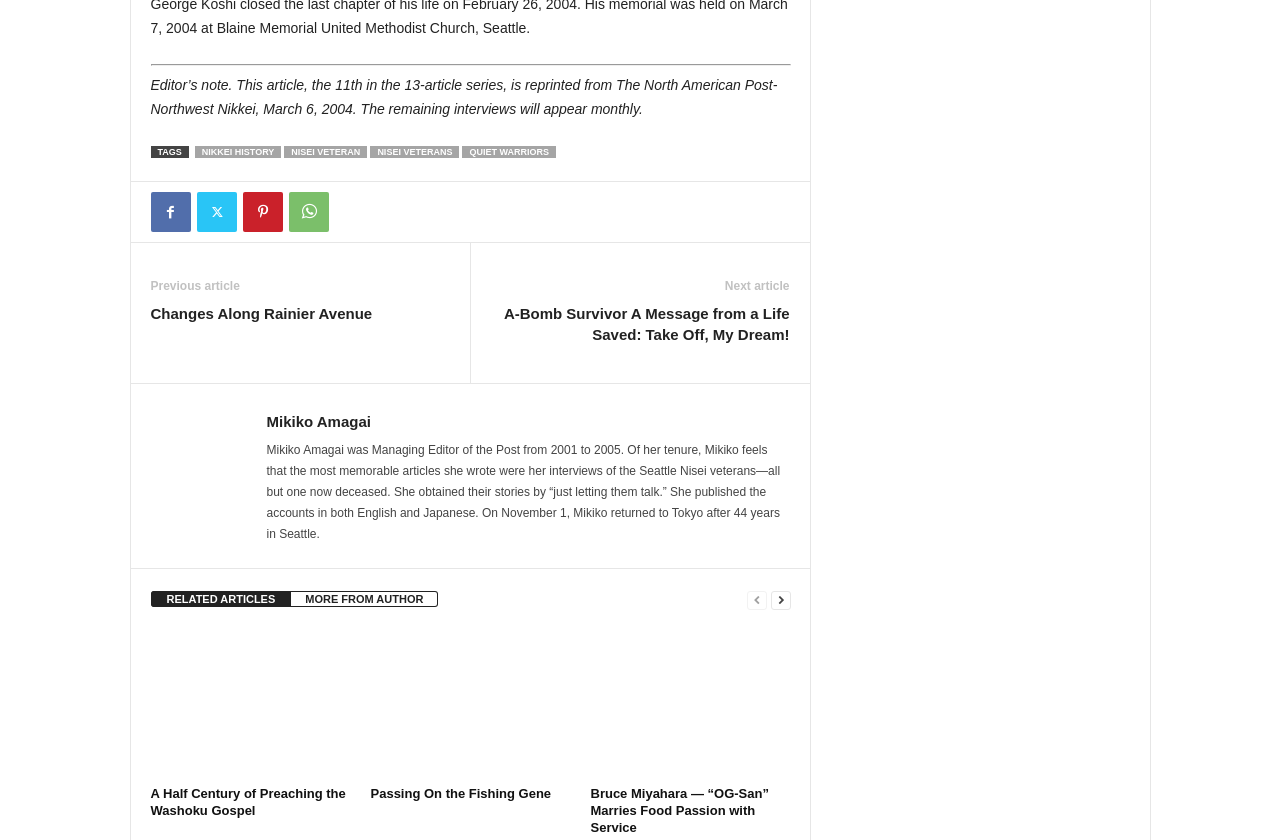For the element described, predict the bounding box coordinates as (top-left x, top-left y, bottom-right x, bottom-right y). All values should be between 0 and 1. Element description: MORE FROM AUTHOR

[0.228, 0.704, 0.343, 0.723]